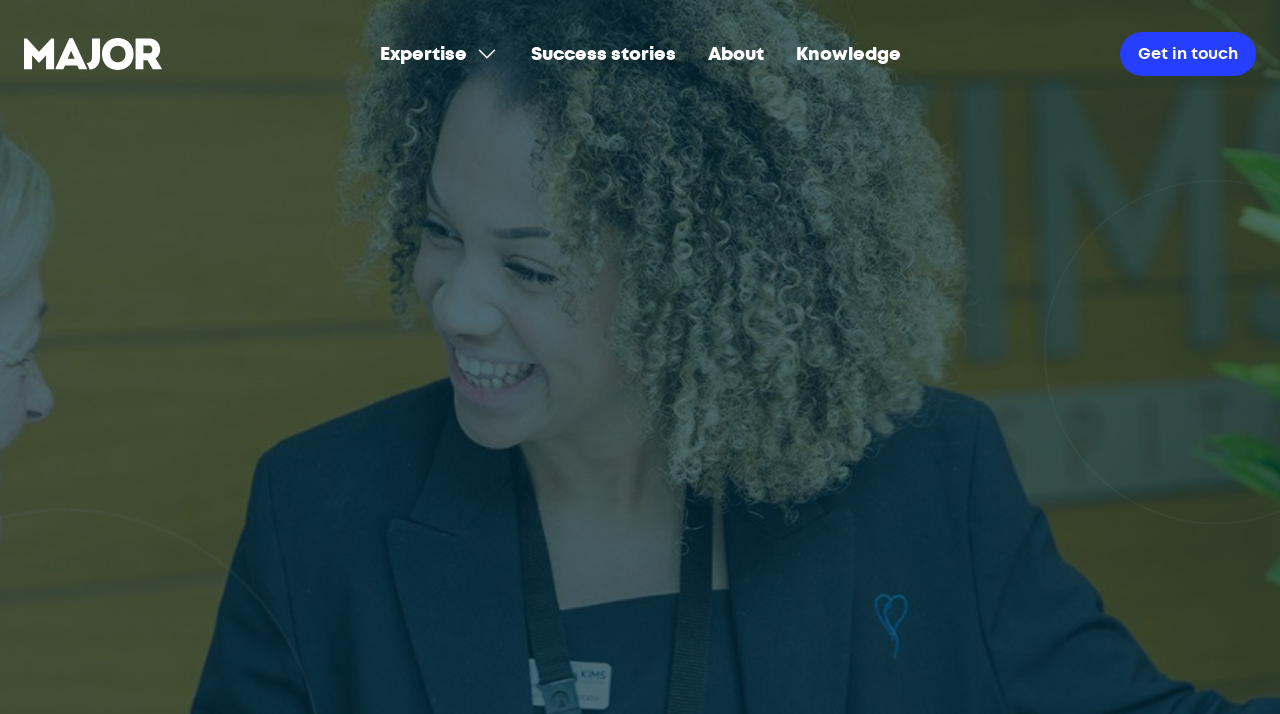How many links are on the navigation menu?
Using the image, respond with a single word or phrase.

4